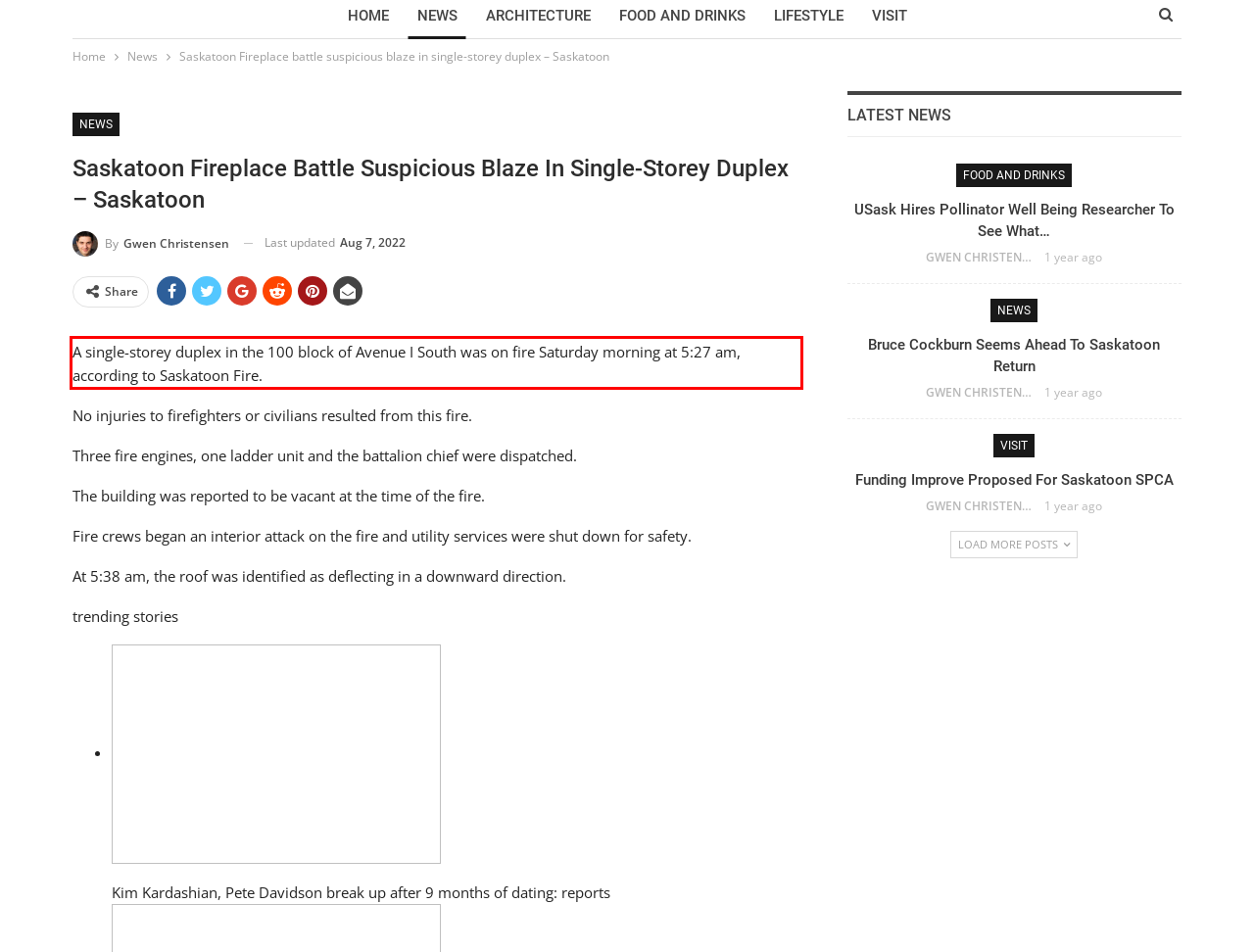Locate the red bounding box in the provided webpage screenshot and use OCR to determine the text content inside it.

A single-storey duplex in the 100 block of Avenue I South was on fire Saturday morning at 5:27 am, according to Saskatoon Fire.